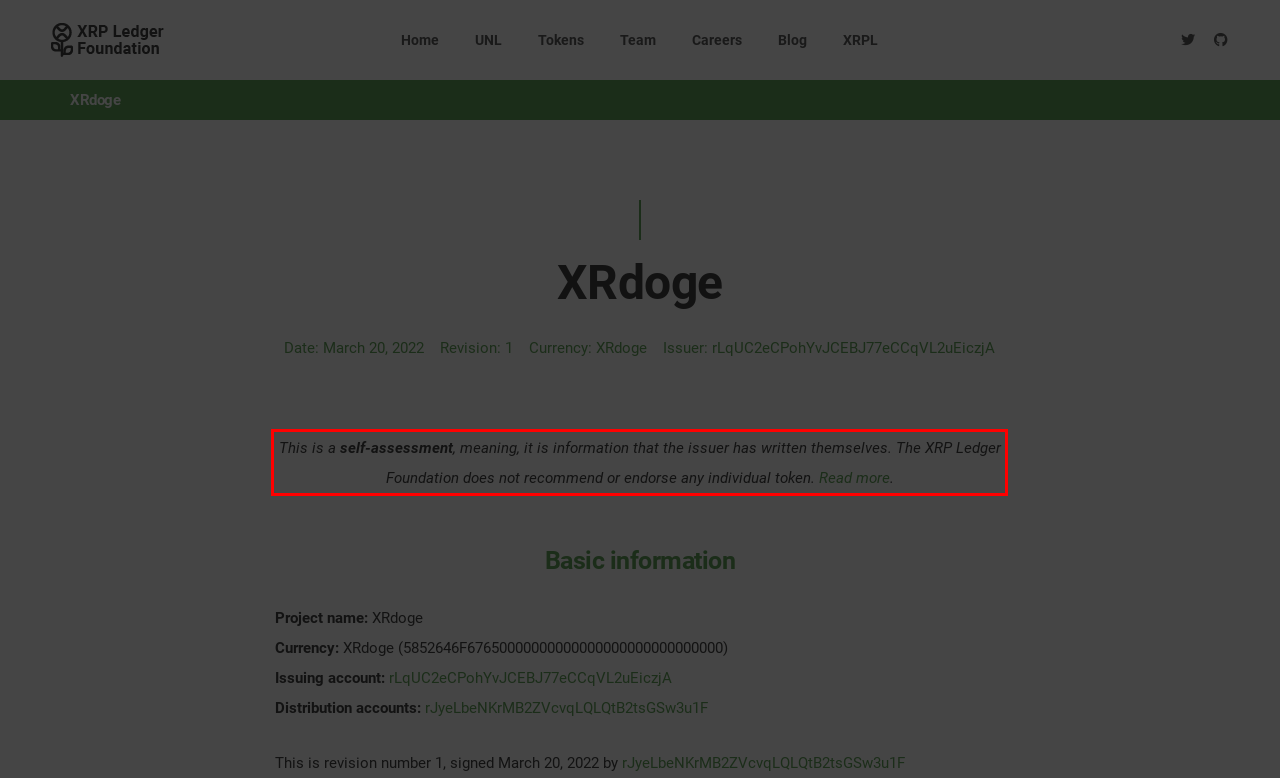The screenshot provided shows a webpage with a red bounding box. Apply OCR to the text within this red bounding box and provide the extracted content.

This is a self-assessment, meaning, it is information that the issuer has written themselves. The XRP Ledger Foundation does not recommend or endorse any individual token. Read more.